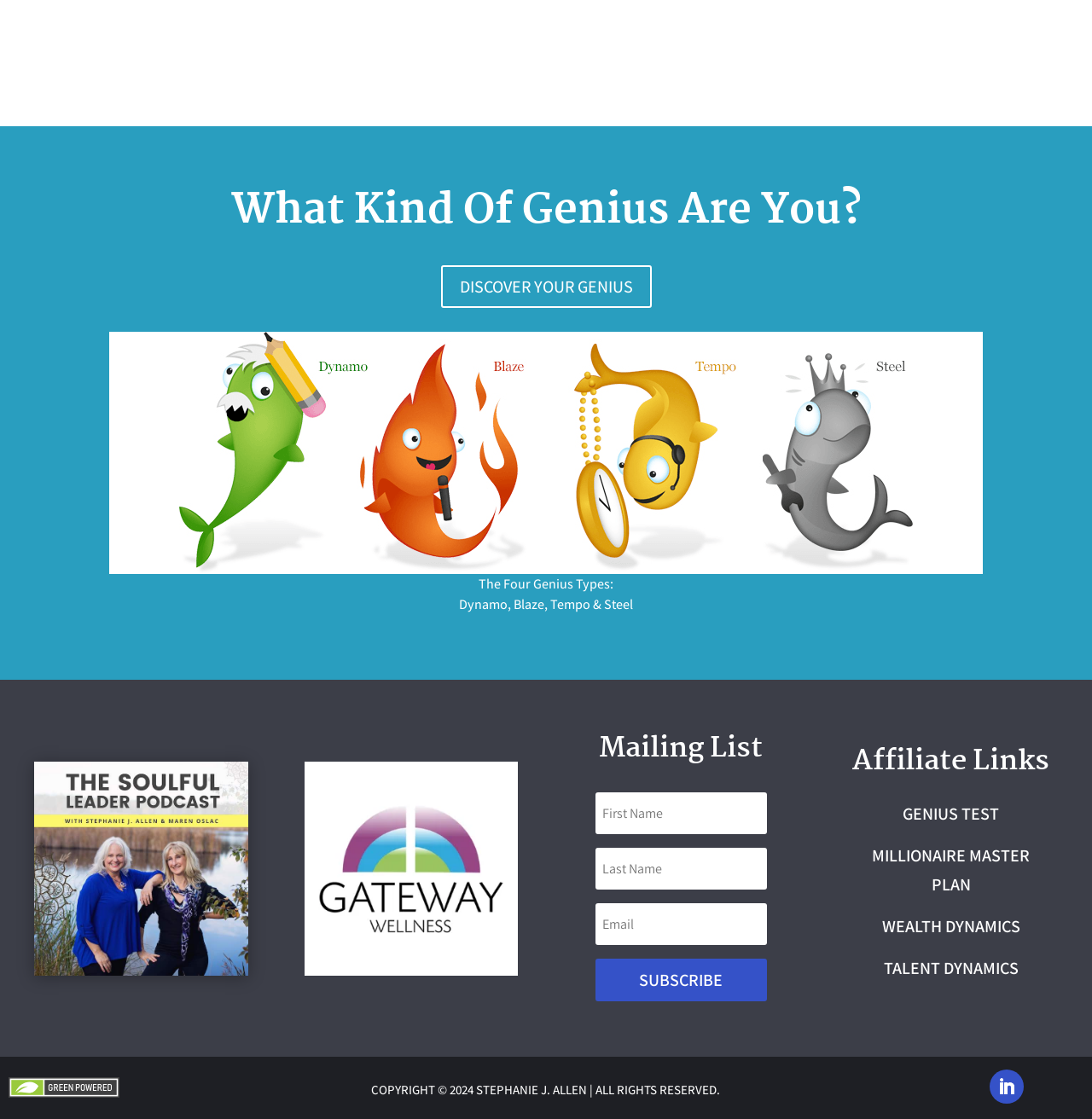Identify the bounding box of the HTML element described here: "Talent Dynamics". Provide the coordinates as four float numbers between 0 and 1: [left, top, right, bottom].

[0.792, 0.846, 0.95, 0.884]